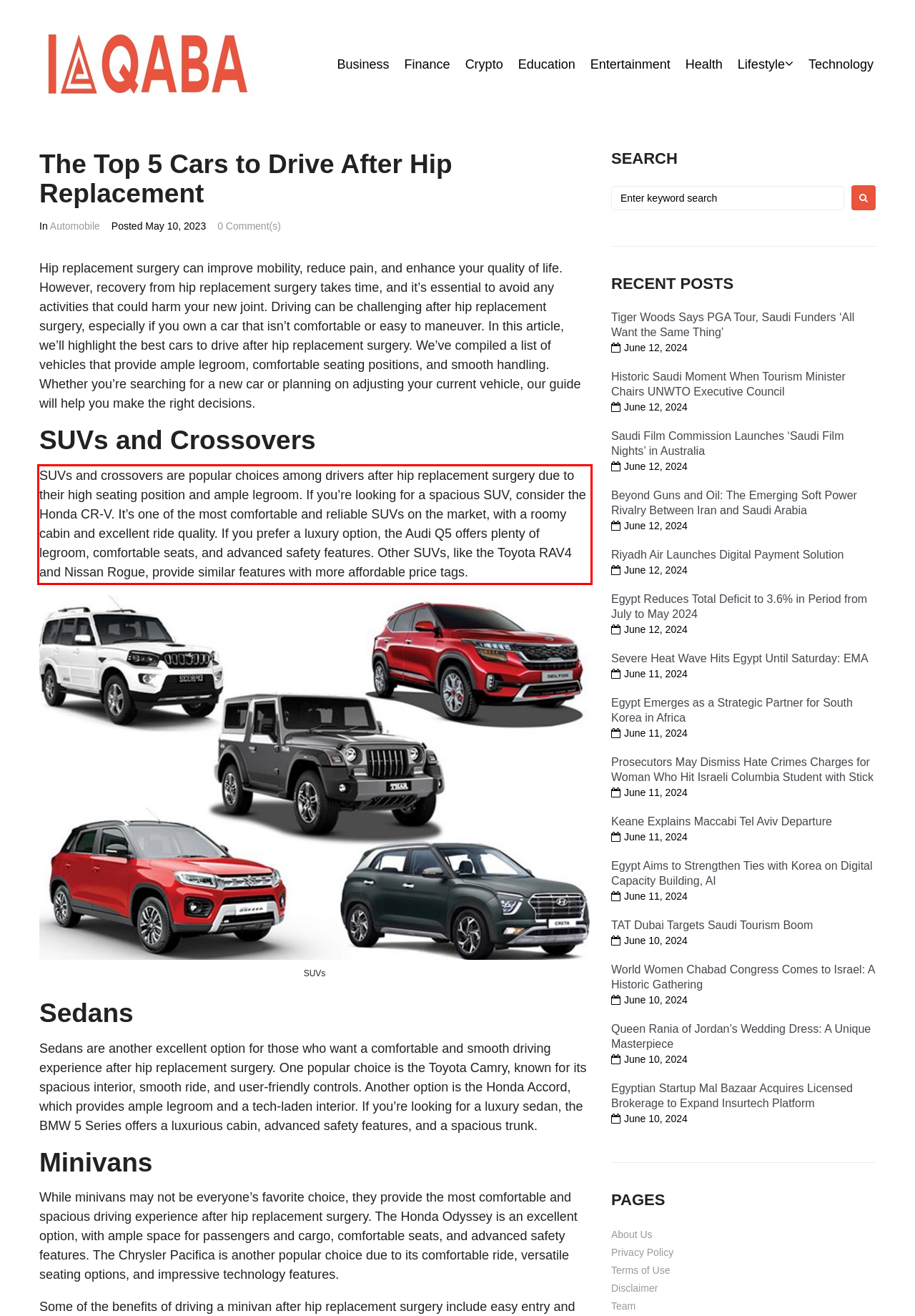Using the provided screenshot of a webpage, recognize and generate the text found within the red rectangle bounding box.

SUVs and crossovers are popular choices among drivers after hip replacement surgery due to their high seating position and ample legroom. If you’re looking for a spacious SUV, consider the Honda CR-V. It’s one of the most comfortable and reliable SUVs on the market, with a roomy cabin and excellent ride quality. If you prefer a luxury option, the Audi Q5 offers plenty of legroom, comfortable seats, and advanced safety features. Other SUVs, like the Toyota RAV4 and Nissan Rogue, provide similar features with more affordable price tags.